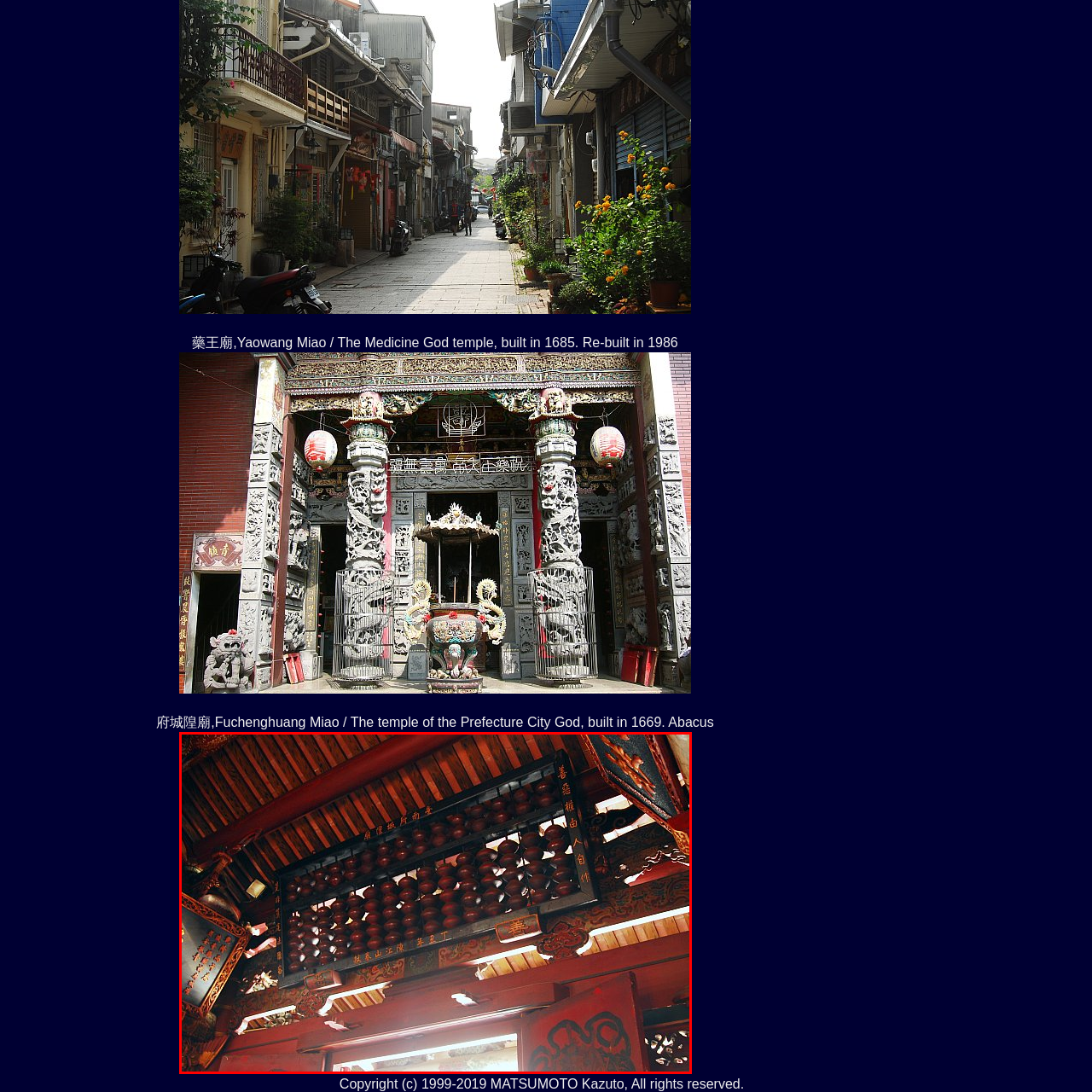What is the name of the temple in the image?
Please look at the image marked with a red bounding box and provide a one-word or short-phrase answer based on what you see.

Fuchenghuang Miao